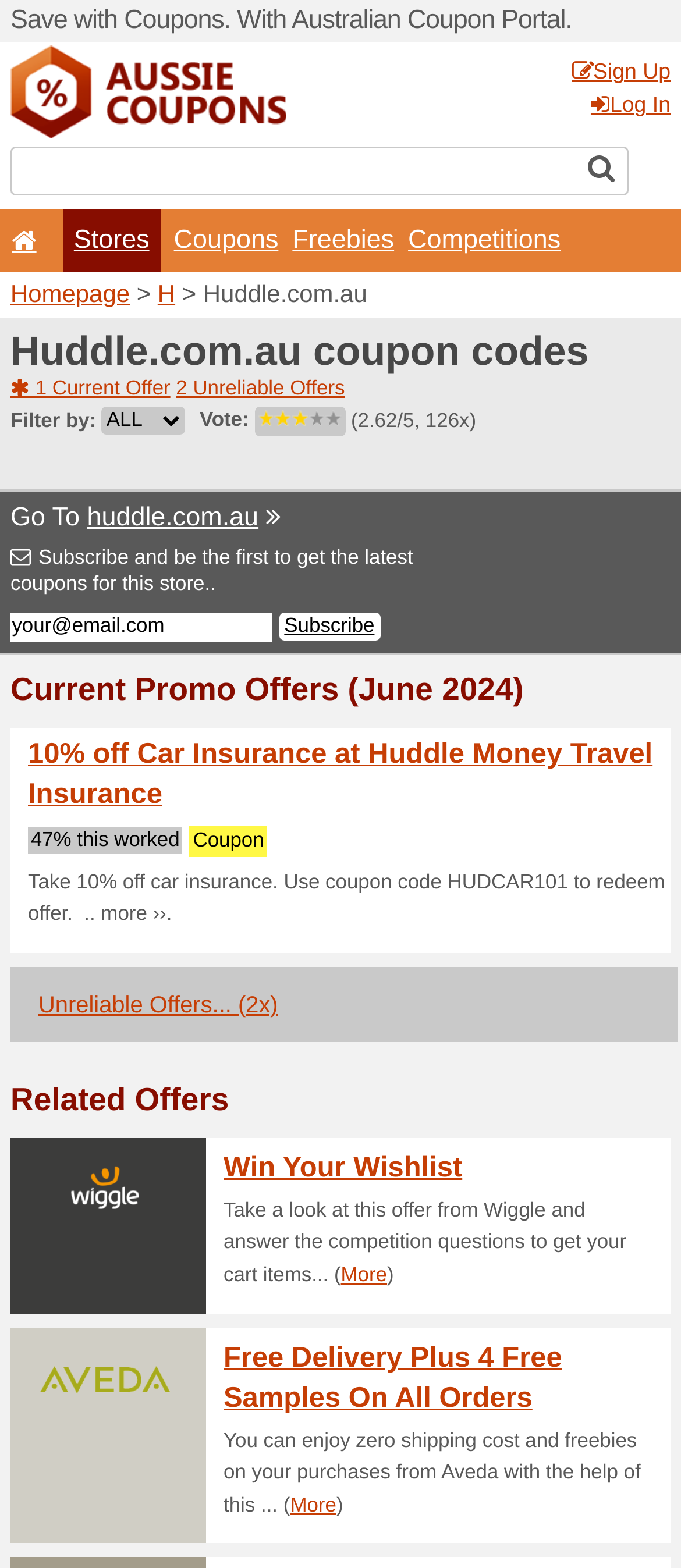Give a concise answer using one word or a phrase to the following question:
What is the website being promoted?

huddle.com.au